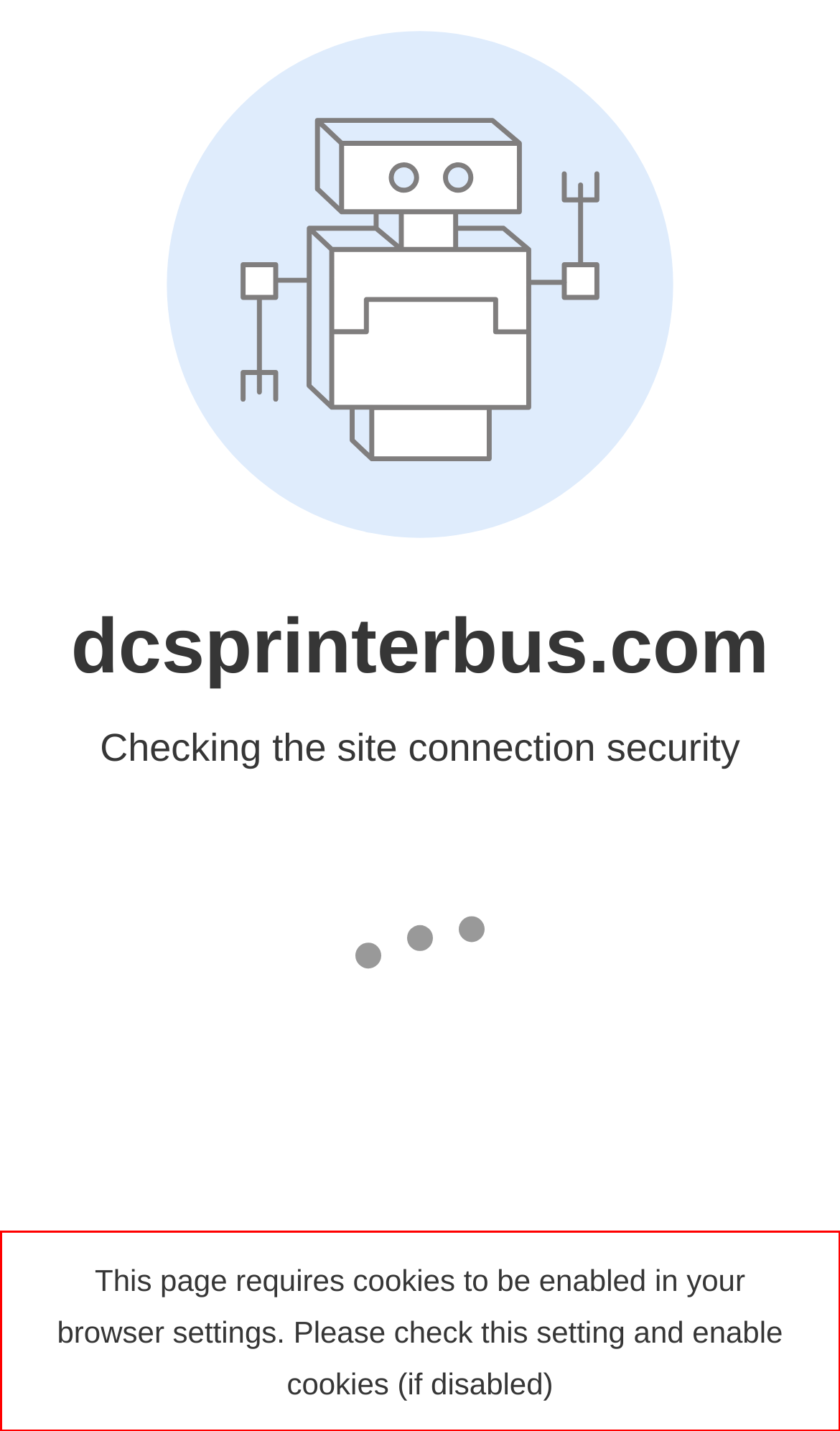Please look at the screenshot provided and find the red bounding box. Extract the text content contained within this bounding box.

This page requires cookies to be enabled in your browser settings. Please check this setting and enable cookies (if disabled)